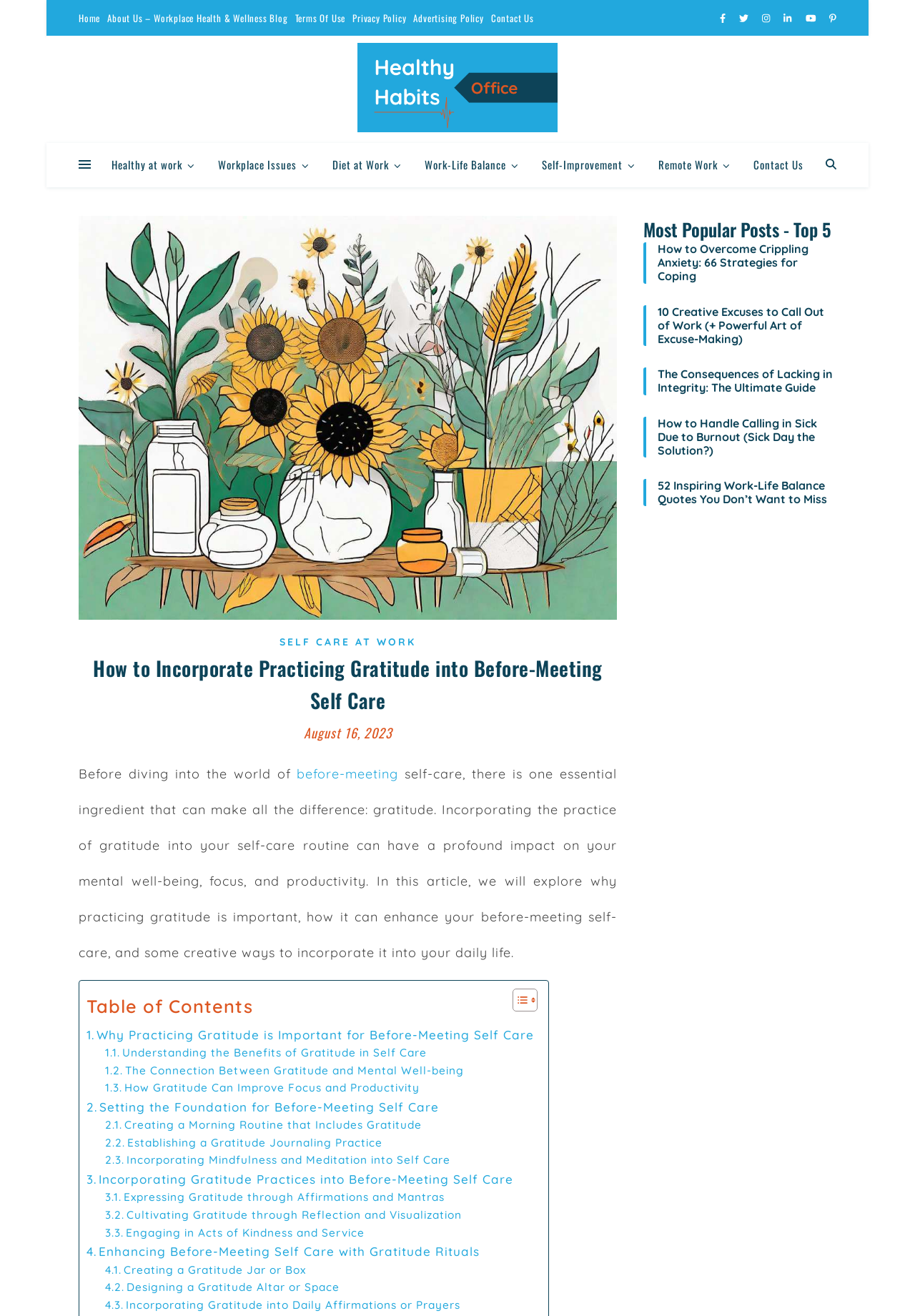Kindly determine the bounding box coordinates for the area that needs to be clicked to execute this instruction: "Search for something".

[0.902, 0.109, 0.914, 0.141]